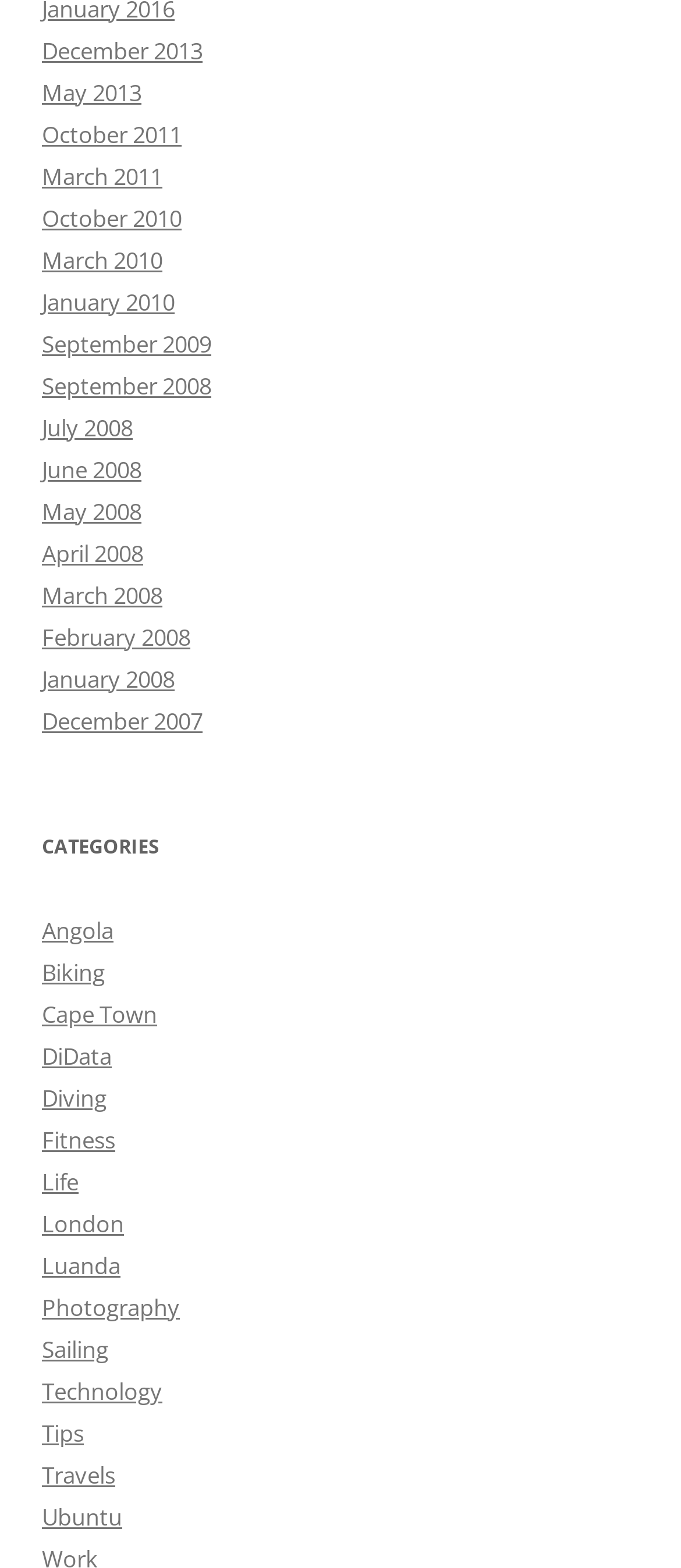What is the latest year listed on the webpage?
Please use the visual content to give a single word or phrase answer.

2013